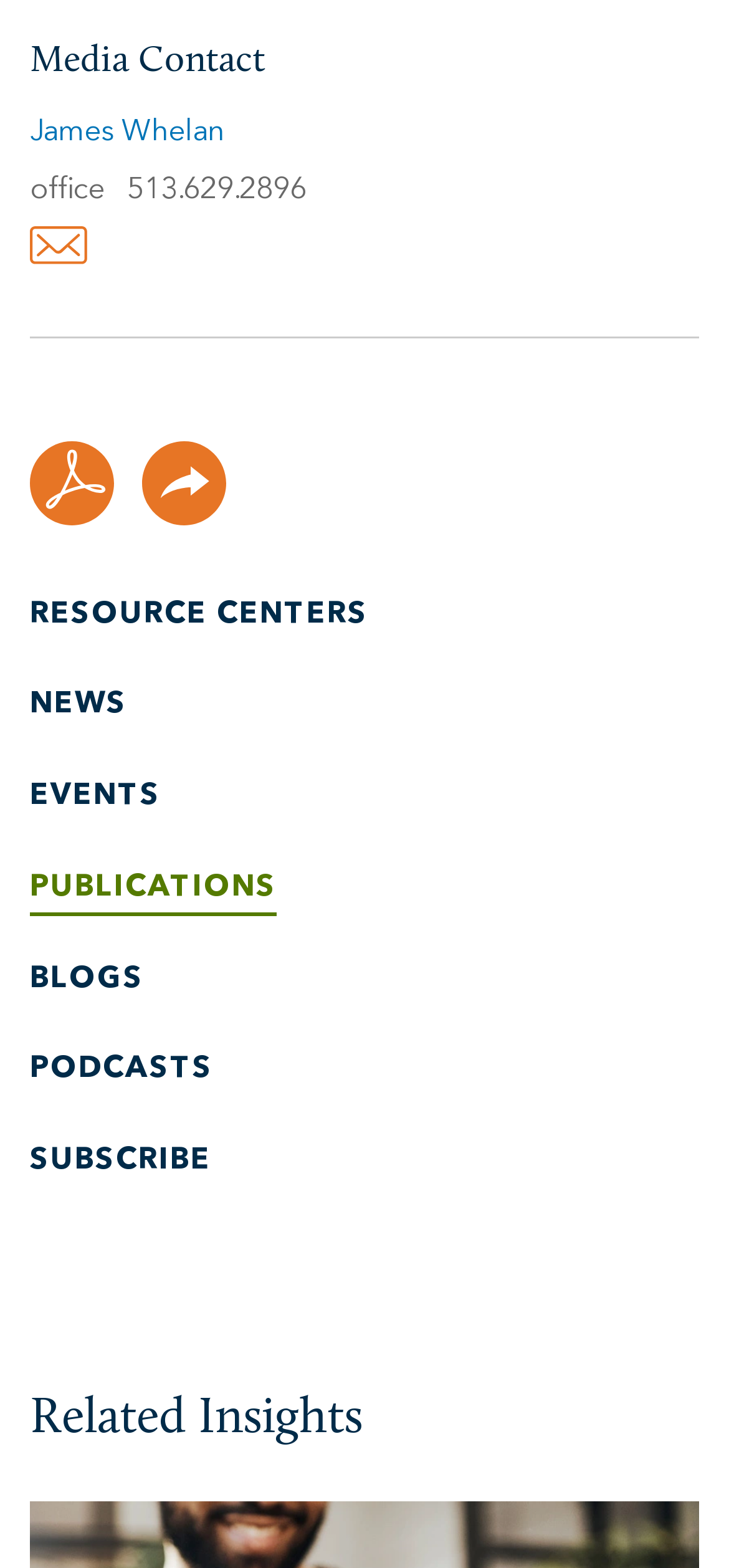Find the bounding box coordinates for the HTML element specified by: "Podcasts".

[0.041, 0.673, 0.292, 0.692]